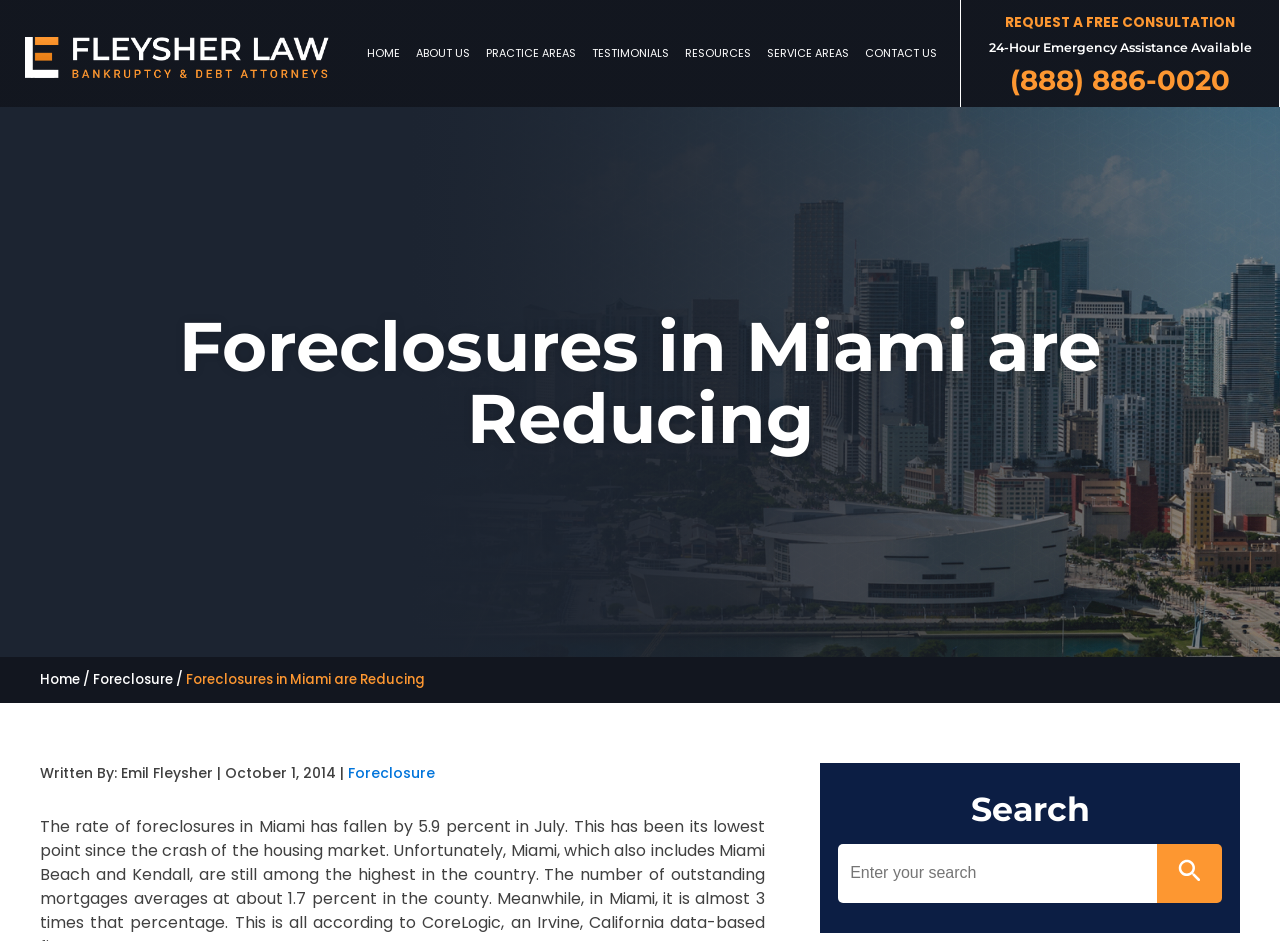Offer a meticulous description of the webpage's structure and content.

The webpage appears to be a blog post or article about foreclosures in Miami. At the top, there is a navigation menu with links to "HOME", "ABOUT US", "PRACTICE AREAS", "TESTIMONIALS", "RESOURCES", "SERVICE AREAS", and "CONTACT US". Below this menu, there is a prominent call-to-action link to "REQUEST A FREE CONSULTATION" with a phone number and a mention of 24-hour emergency assistance.

The main content of the page is a heading that reads "Foreclosures in Miami are Reducing", followed by a block of text that discusses the topic. The author of the article, Emil Fleysher, is credited at the bottom of the text, along with the date of publication, October 1, 2014.

On the right side of the page, there is a secondary navigation menu with links to "Home" and "Foreclosure". Below this menu, there is a search bar with a text box and a button to submit the search query.

At the very bottom of the page, there is a small image, likely a logo or icon, next to the search bar. Overall, the page has a simple and organized layout, with a clear focus on the main article and easy access to navigation and search functionality.